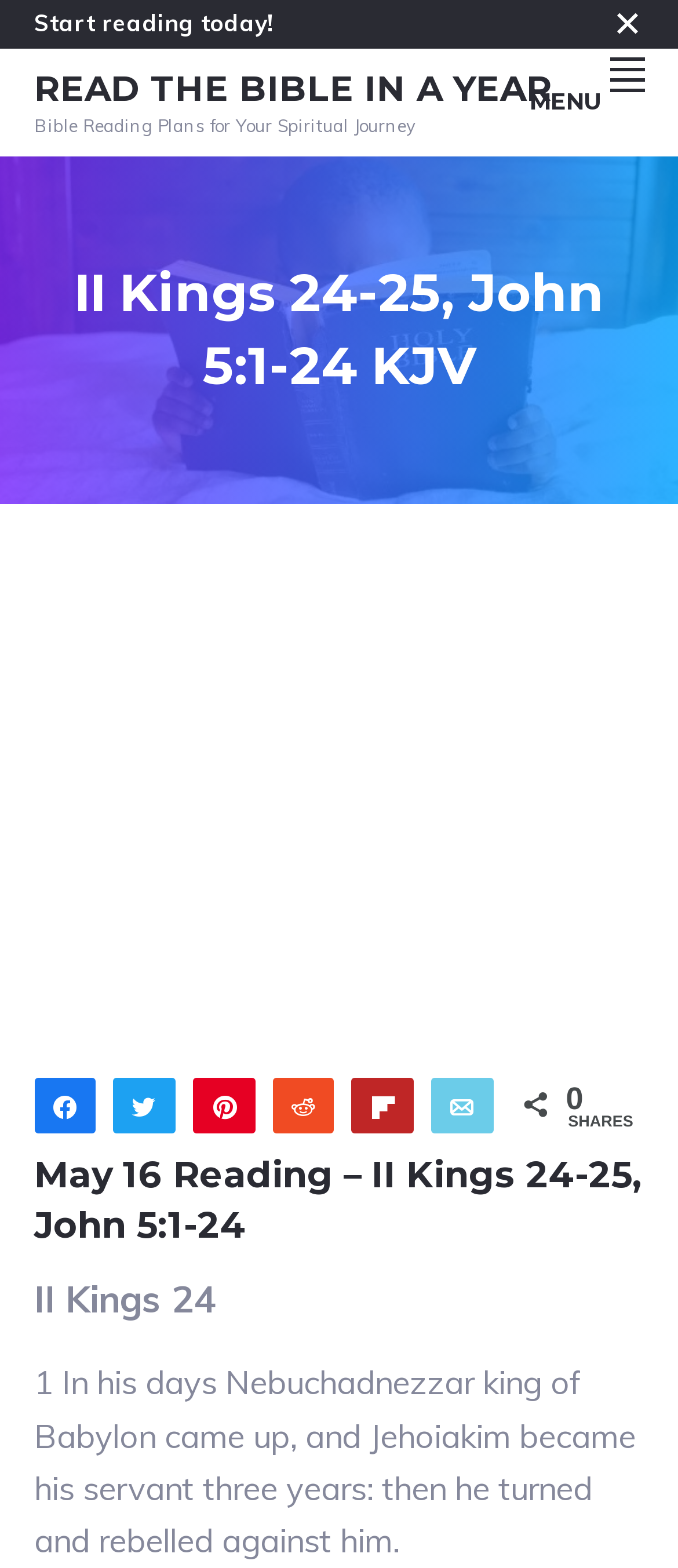Look at the image and answer the question in detail:
What is the spiritual journey related to on this webpage?

The webpage has a section that mentions 'Bible Reading Plans for Your Spiritual Journey', which suggests that the spiritual journey related to on this webpage is Bible Reading Plans.